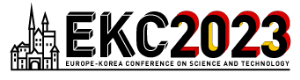What colors are used in the logo?
Using the information from the image, answer the question thoroughly.

The logo incorporates the colors of the German flag, which are black, red, and gold, reflecting the conference's connection to Germany as the host country.